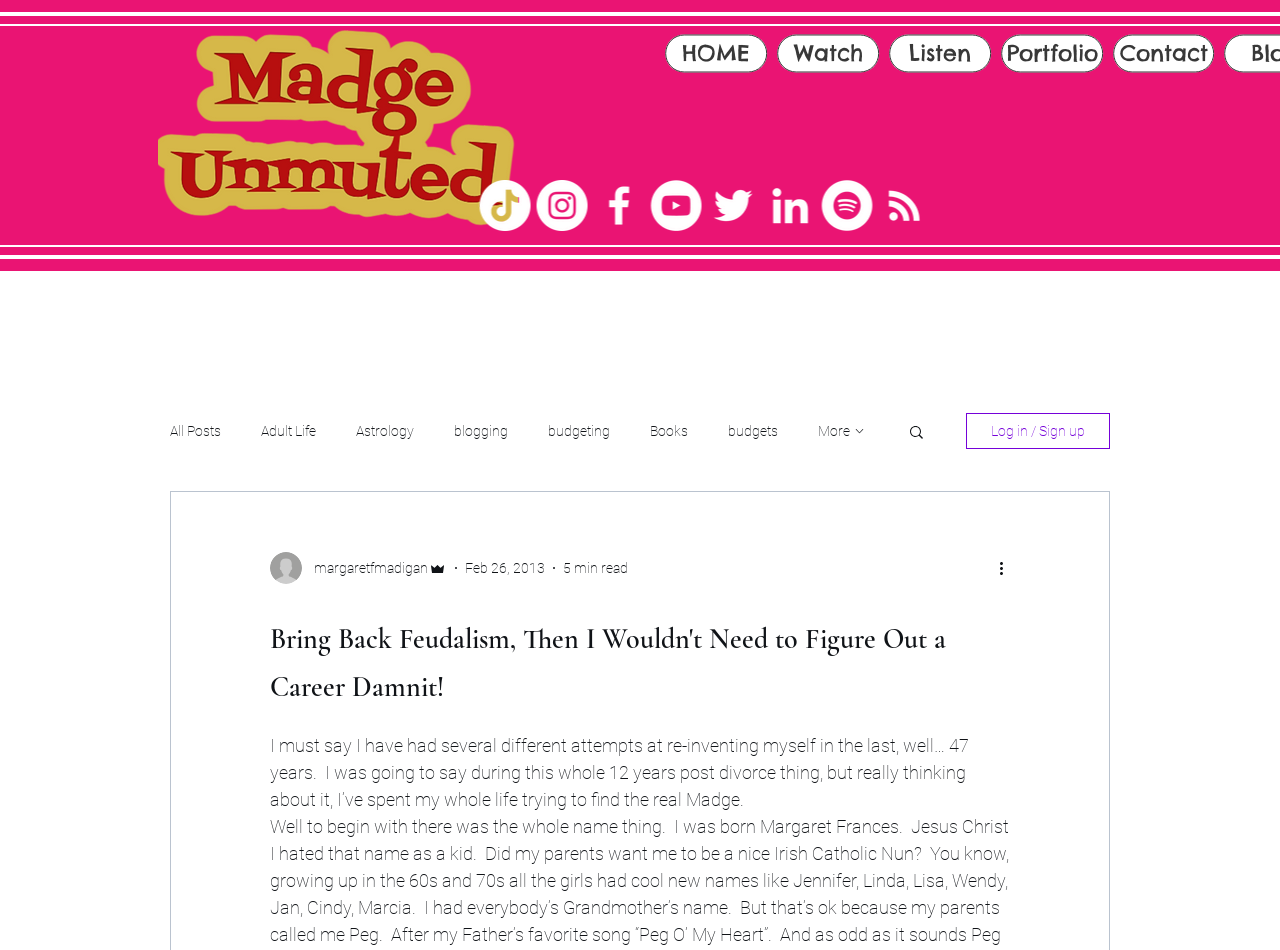Bounding box coordinates are specified in the format (top-left x, top-left y, bottom-right x, bottom-right y). All values are floating point numbers bounded between 0 and 1. Please provide the bounding box coordinate of the region this sentence describes: Adult Life

[0.204, 0.445, 0.247, 0.462]